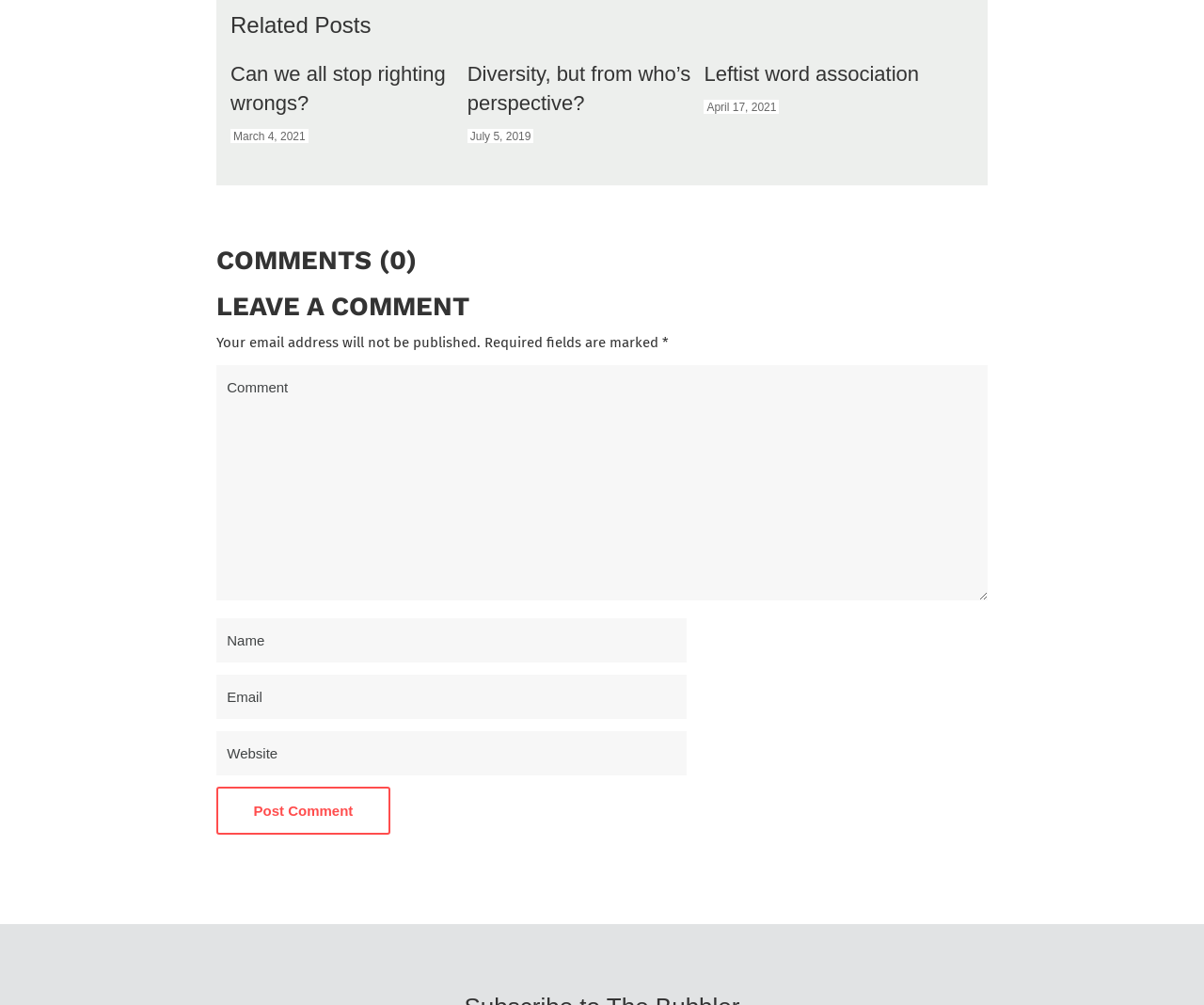Find the bounding box coordinates for the element that must be clicked to complete the instruction: "View the comments". The coordinates should be four float numbers between 0 and 1, indicated as [left, top, right, bottom].

[0.18, 0.241, 0.82, 0.277]